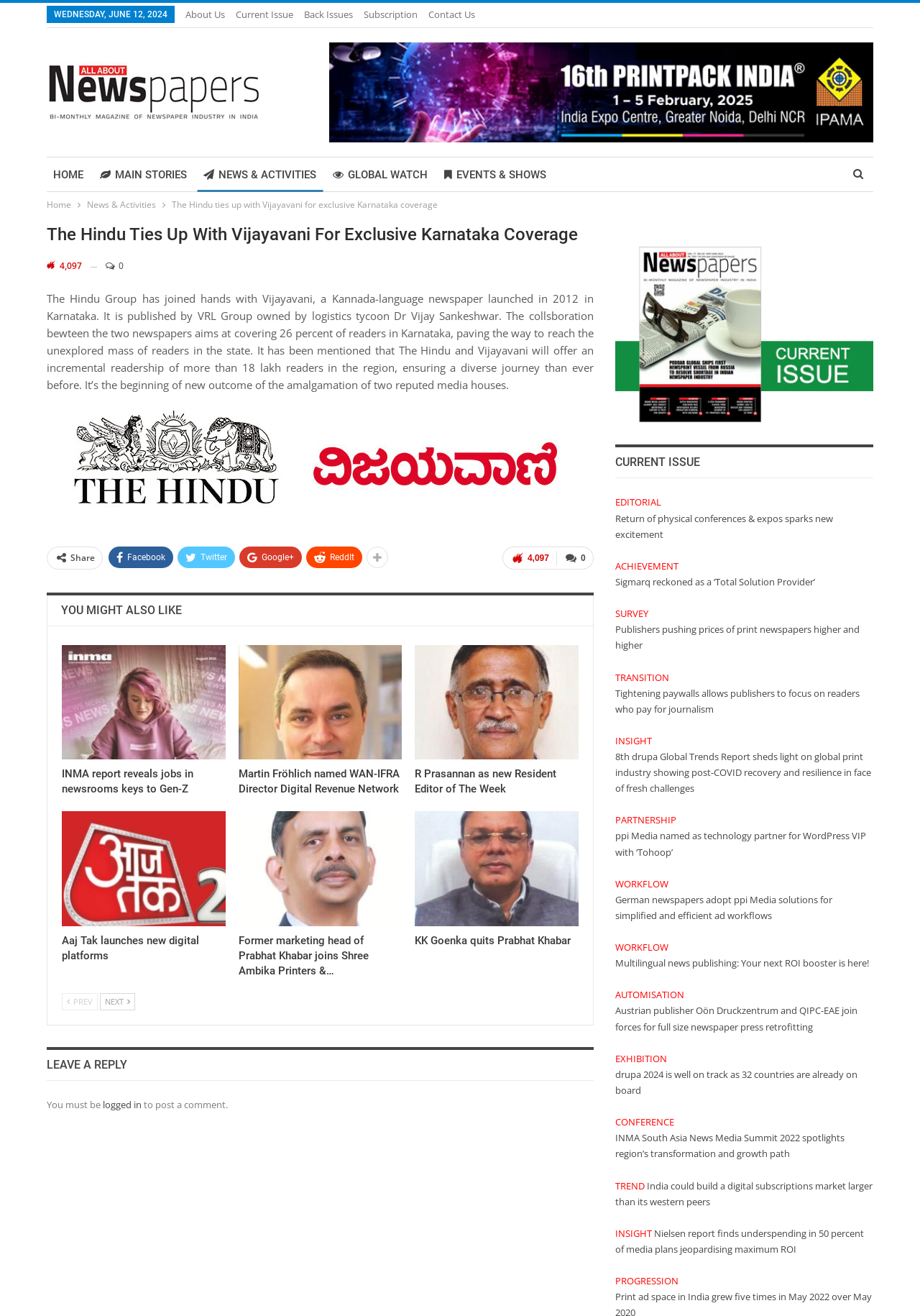Given the description of a UI element: "KK Goenka quits Prabhat Khabar", identify the bounding box coordinates of the matching element in the webpage screenshot.

[0.451, 0.71, 0.62, 0.72]